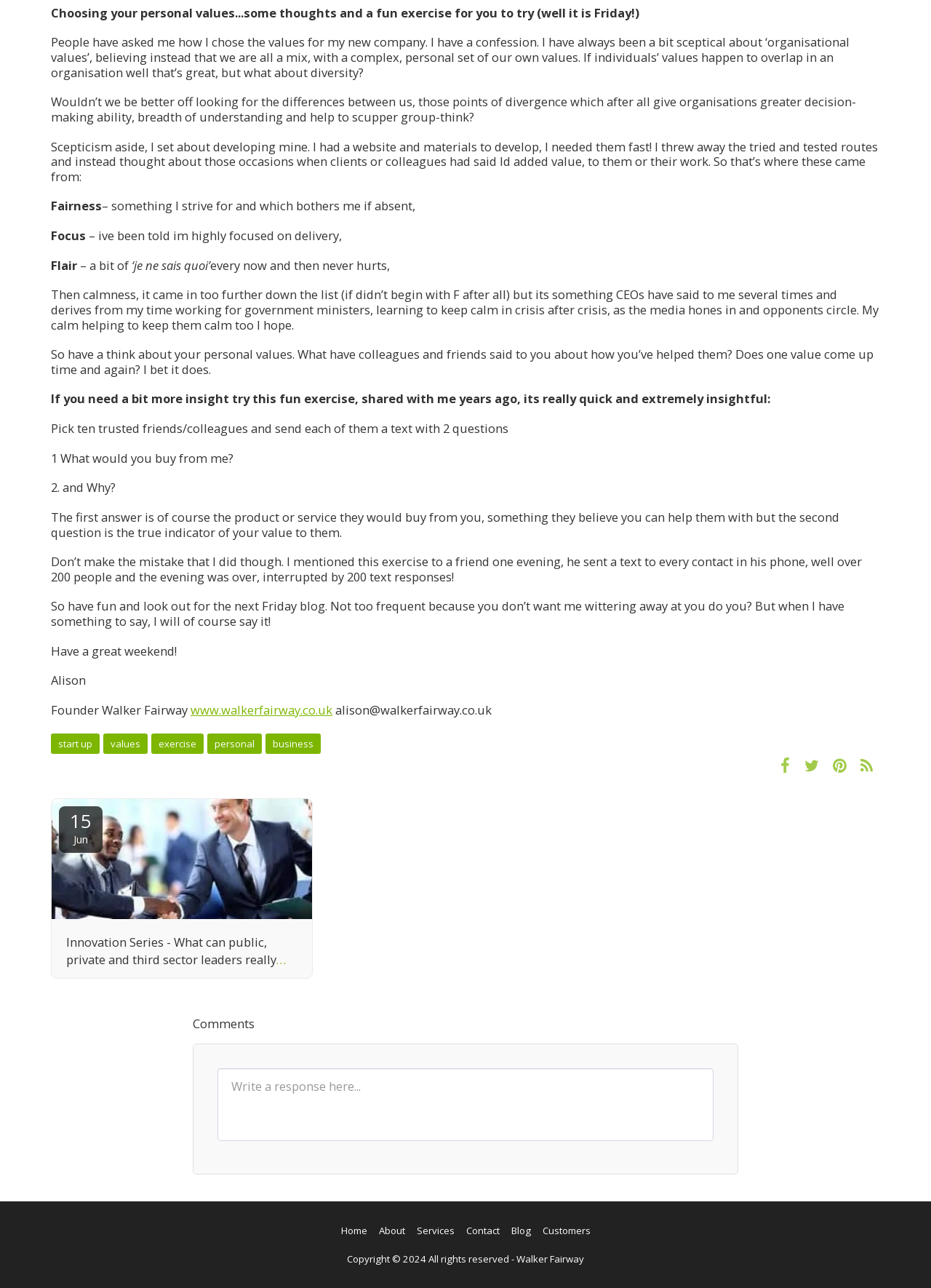Identify the bounding box coordinates of the HTML element based on this description: "Contact".

[0.5, 0.95, 0.536, 0.961]